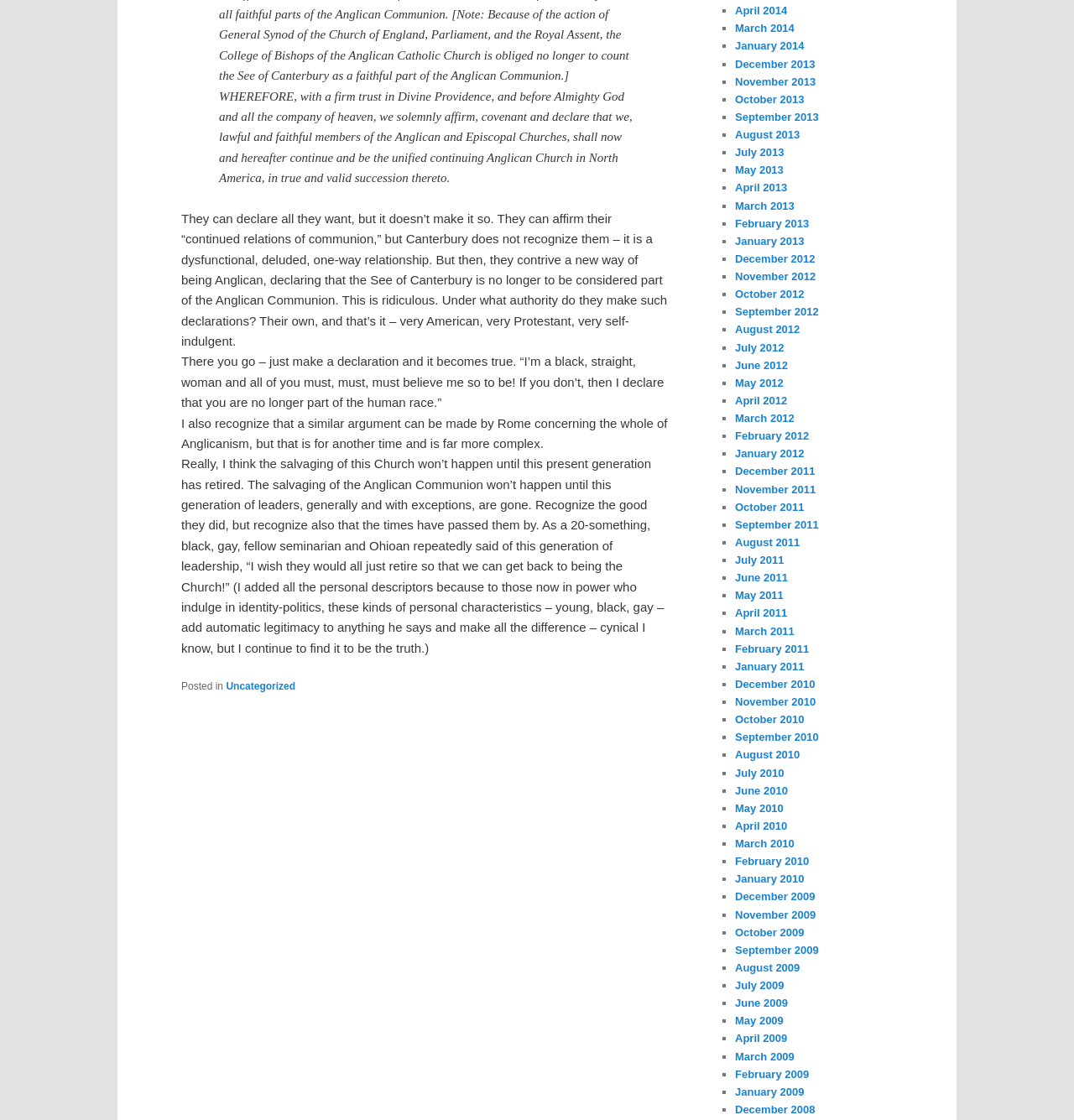Show the bounding box coordinates for the element that needs to be clicked to execute the following instruction: "View posts from April 2014". Provide the coordinates in the form of four float numbers between 0 and 1, i.e., [left, top, right, bottom].

[0.684, 0.004, 0.733, 0.015]